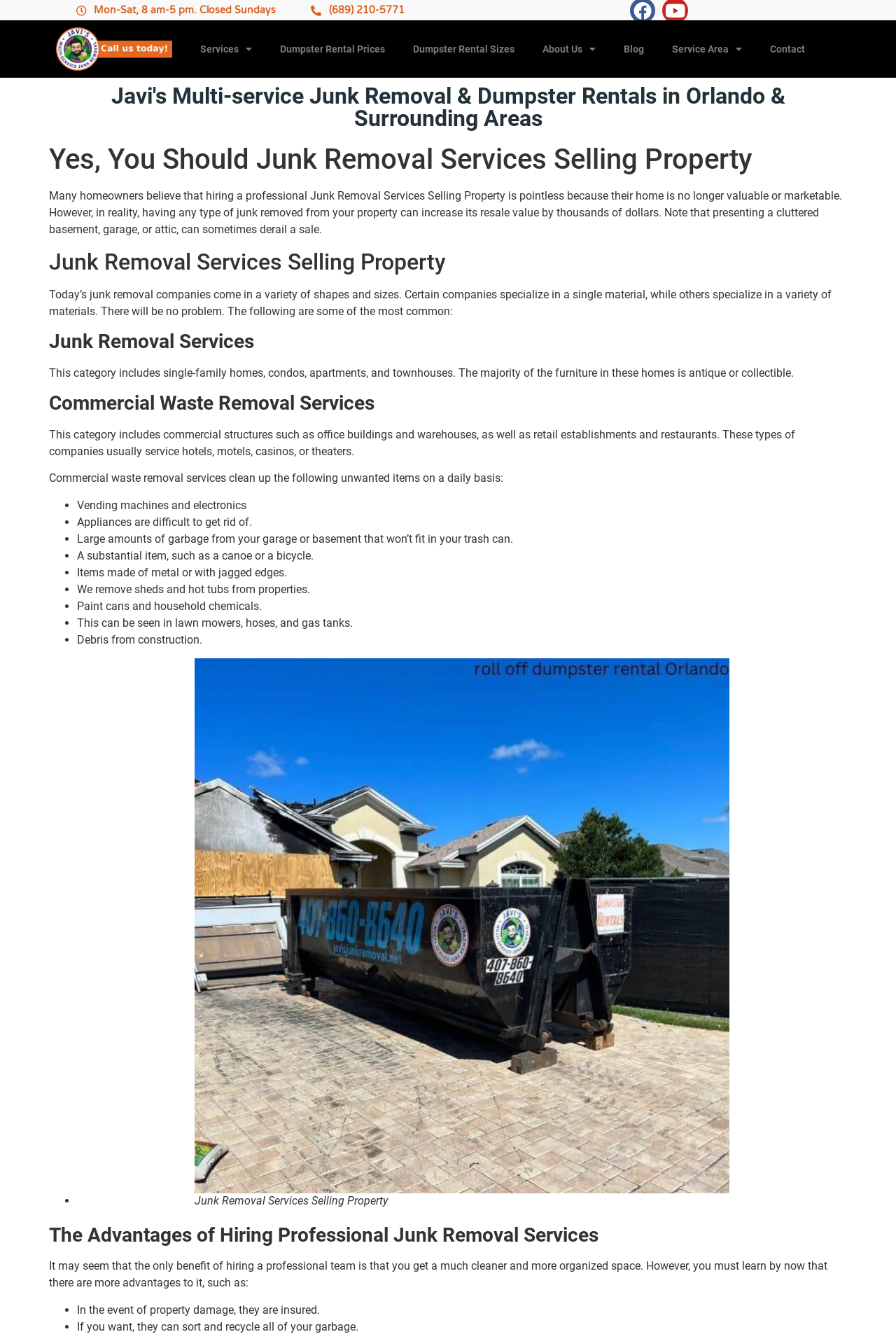Please predict the bounding box coordinates of the element's region where a click is necessary to complete the following instruction: "Click on the HOME link". The coordinates should be represented by four float numbers between 0 and 1, i.e., [left, top, right, bottom].

None